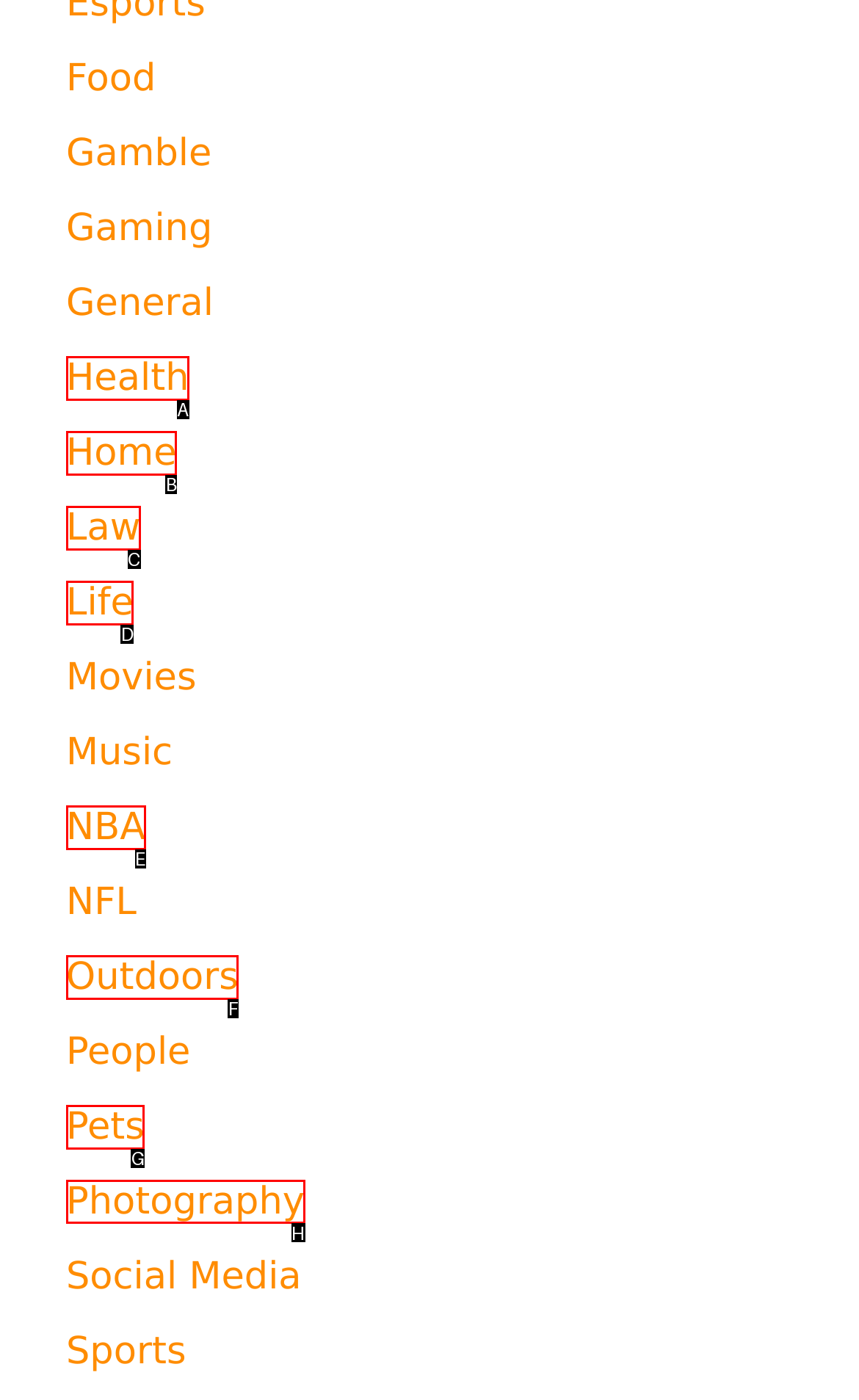Point out the HTML element I should click to achieve the following task: Explore the Photography section Provide the letter of the selected option from the choices.

H